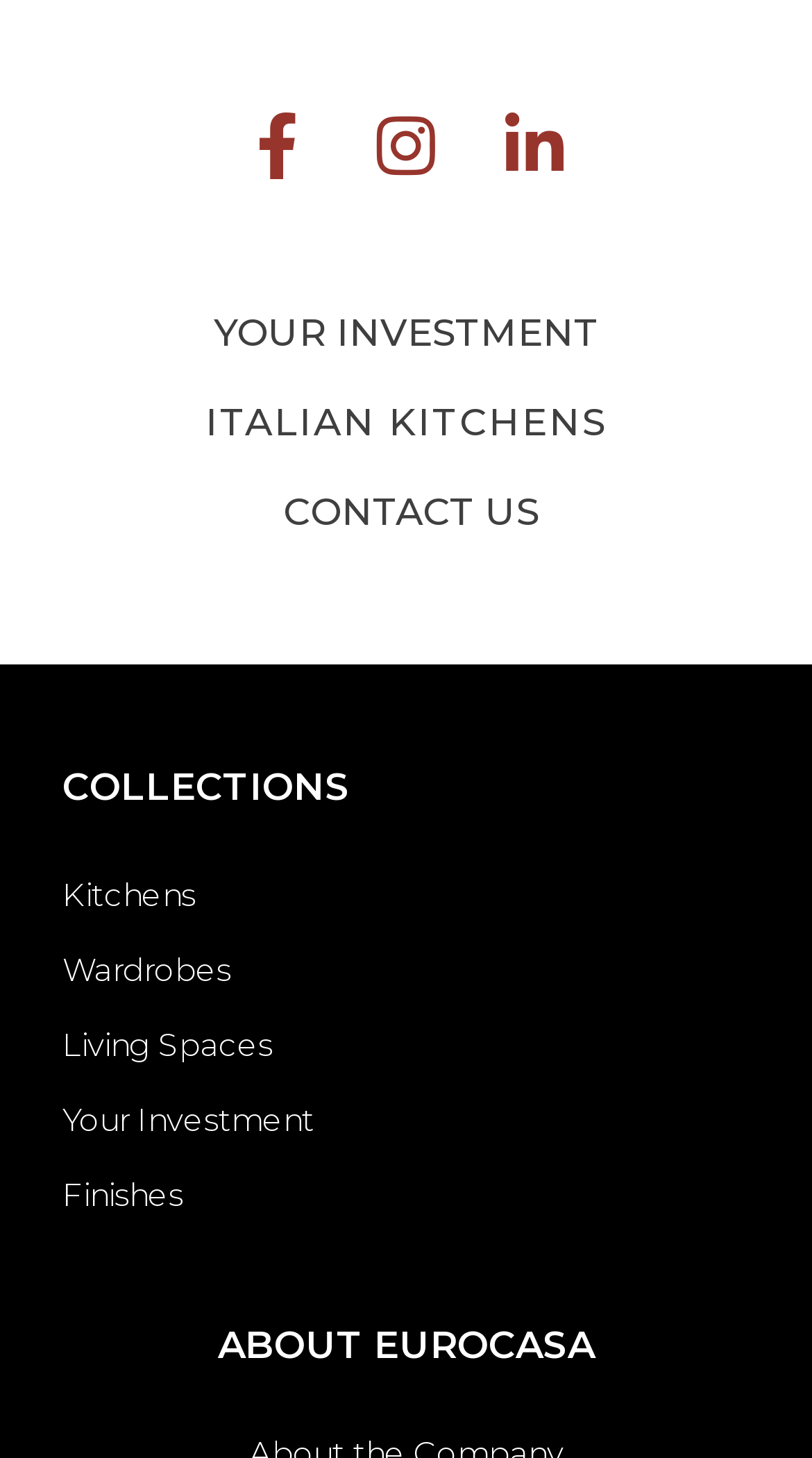Predict the bounding box for the UI component with the following description: "Italian Kitchens".

[0.253, 0.274, 0.747, 0.306]